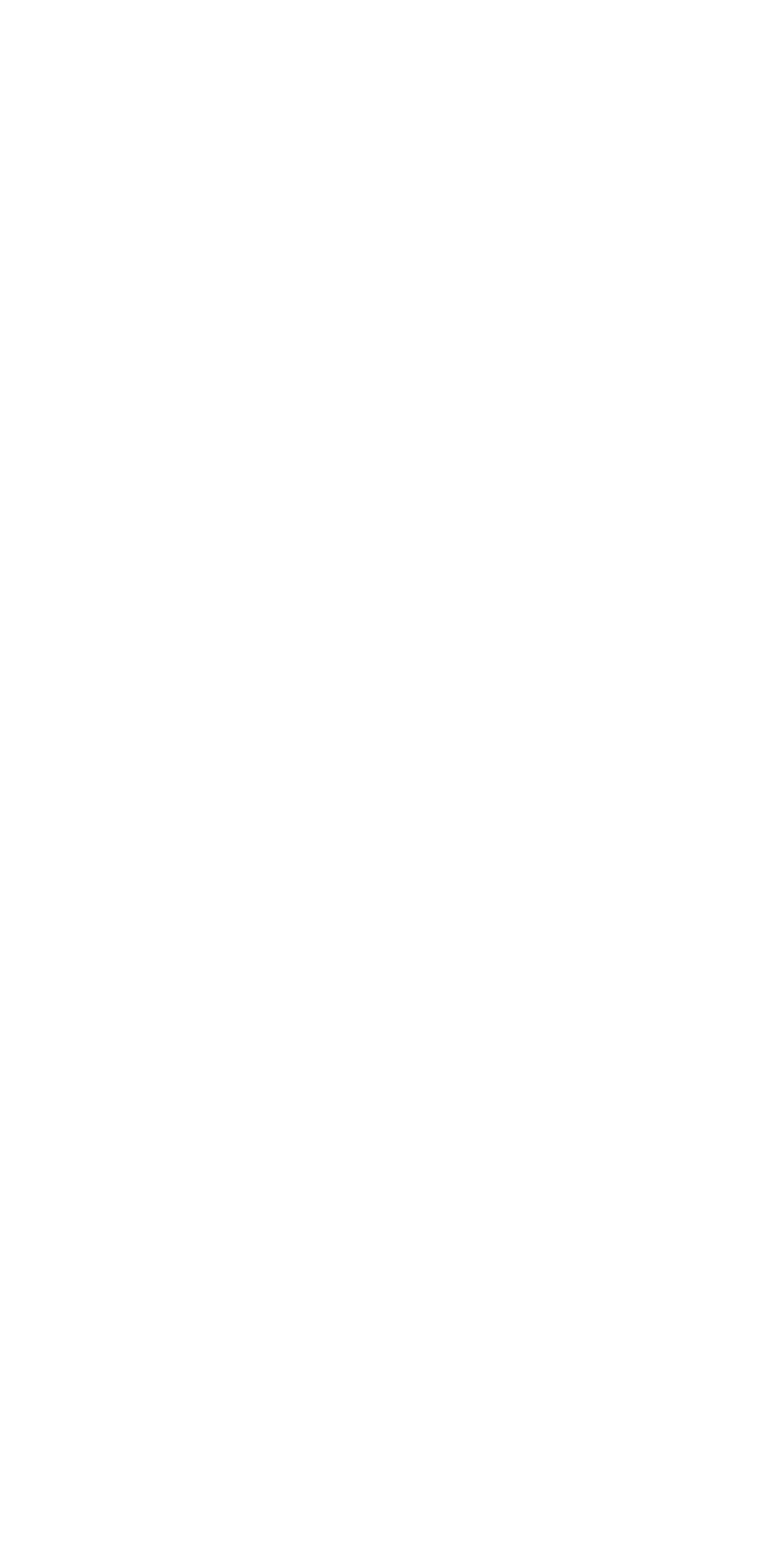What is the name of the project?
Look at the image and respond to the question as thoroughly as possible.

The name of the project can be found in the heading element, which is 'CTRL+Shift: Writing practice at the dawn of the digital era'. The project name is 'CTRL+Shift'.